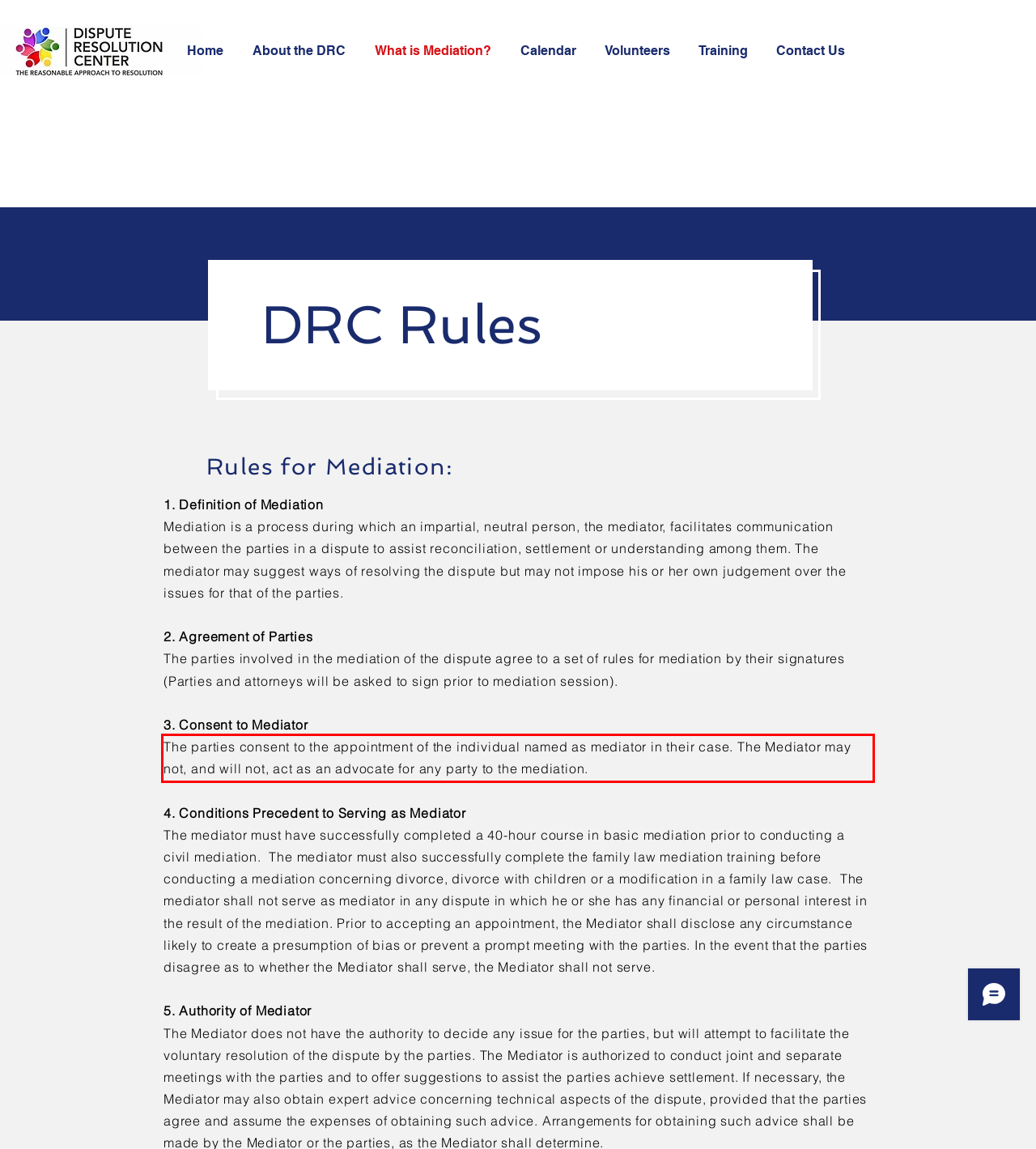Observe the screenshot of the webpage that includes a red rectangle bounding box. Conduct OCR on the content inside this red bounding box and generate the text.

The parties consent to the appointment of the individual named as mediator in their case. The Mediator may not, and will not, act as an advocate for any party to the mediation.